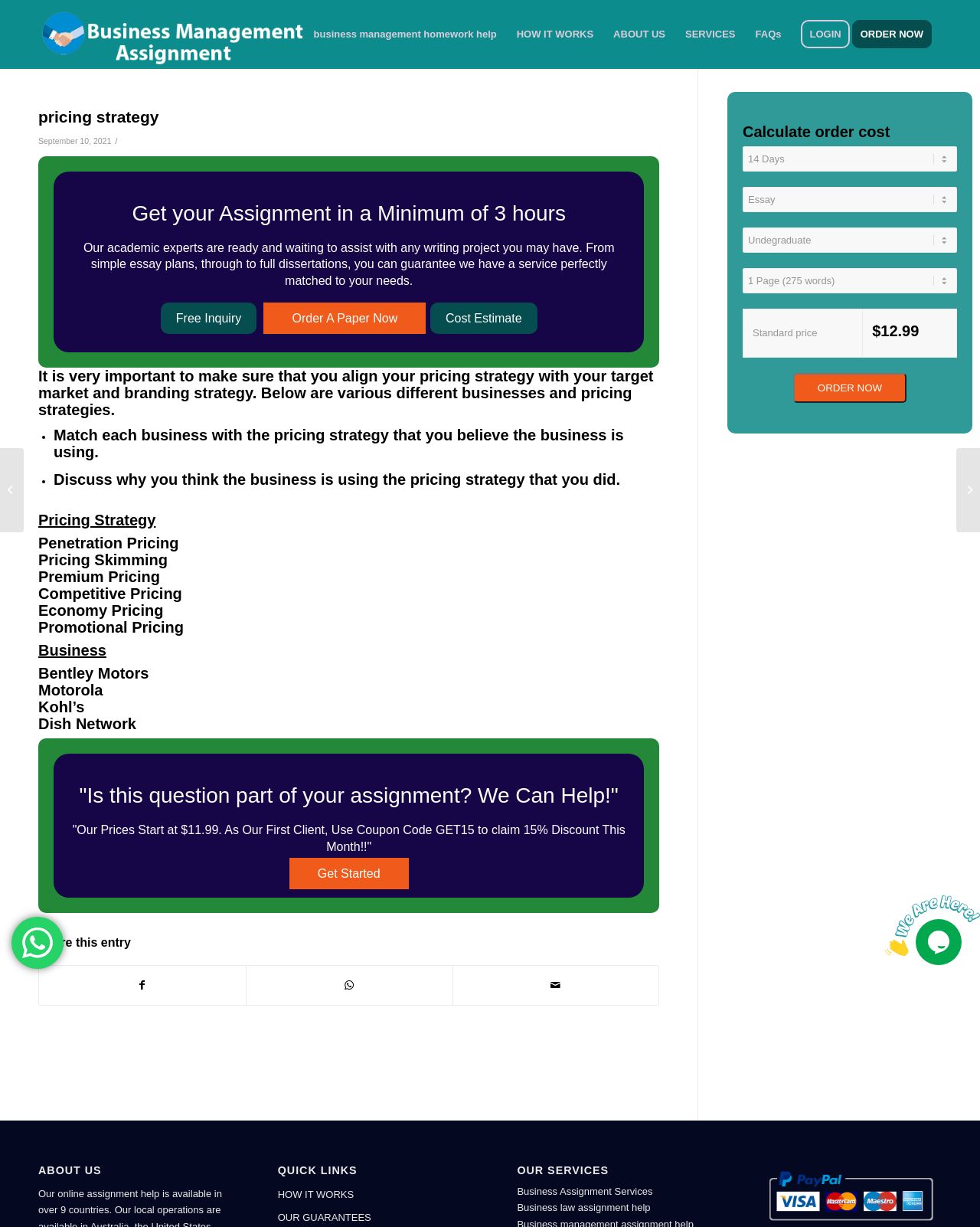Illustrate the webpage thoroughly, mentioning all important details.

This webpage is about a business management assignment help service. At the top, there is a menu bar with several options, including "business management homework help", "HOW IT WORKS", "ABOUT US", "SERVICES", "FAQs", "LOGIN", and "ORDER NOW". Below the menu bar, there is a main section with a heading "pricing strategy" and a subheading "Get your Assignment in a Minimum of 3 hours". 

The main section is divided into several parts. The first part describes the importance of aligning pricing strategy with target market and branding strategy. It then lists various businesses and asks users to match each business with a suitable pricing strategy. The pricing strategies listed include penetration pricing, pricing skimming, premium pricing, competitive pricing, economy pricing, and promotional pricing.

The second part of the main section provides a table with columns for business and pricing strategy. The businesses listed include Bentley Motors, Motorola, Kohl's, and Dish Network. 

Below the table, there is a call-to-action section with a heading "Is this question part of your assignment? We Can Help!" and a promotional message offering a discount. There is also a "Get Started" button.

On the right side of the page, there is a complementary section with a heading "Do you have an upcoming essay, dissertation or assignment due?" It provides a brief description of the service and a call-to-action to order now. Below this, there is a section to calculate the order cost with several dropdown menus and a table to display the prices. 

At the bottom of the page, there are three sections: "ABOUT US", "QUICK LINKS", and "OUR SERVICES". The "ABOUT US" section provides a brief description of the service, while the "QUICK LINKS" section provides links to other pages on the website. The "OUR SERVICES" section lists various business assignment services offered by the website.

There are also several links and images scattered throughout the page, including a WhatsApp chat widget and a chat widget iframe.